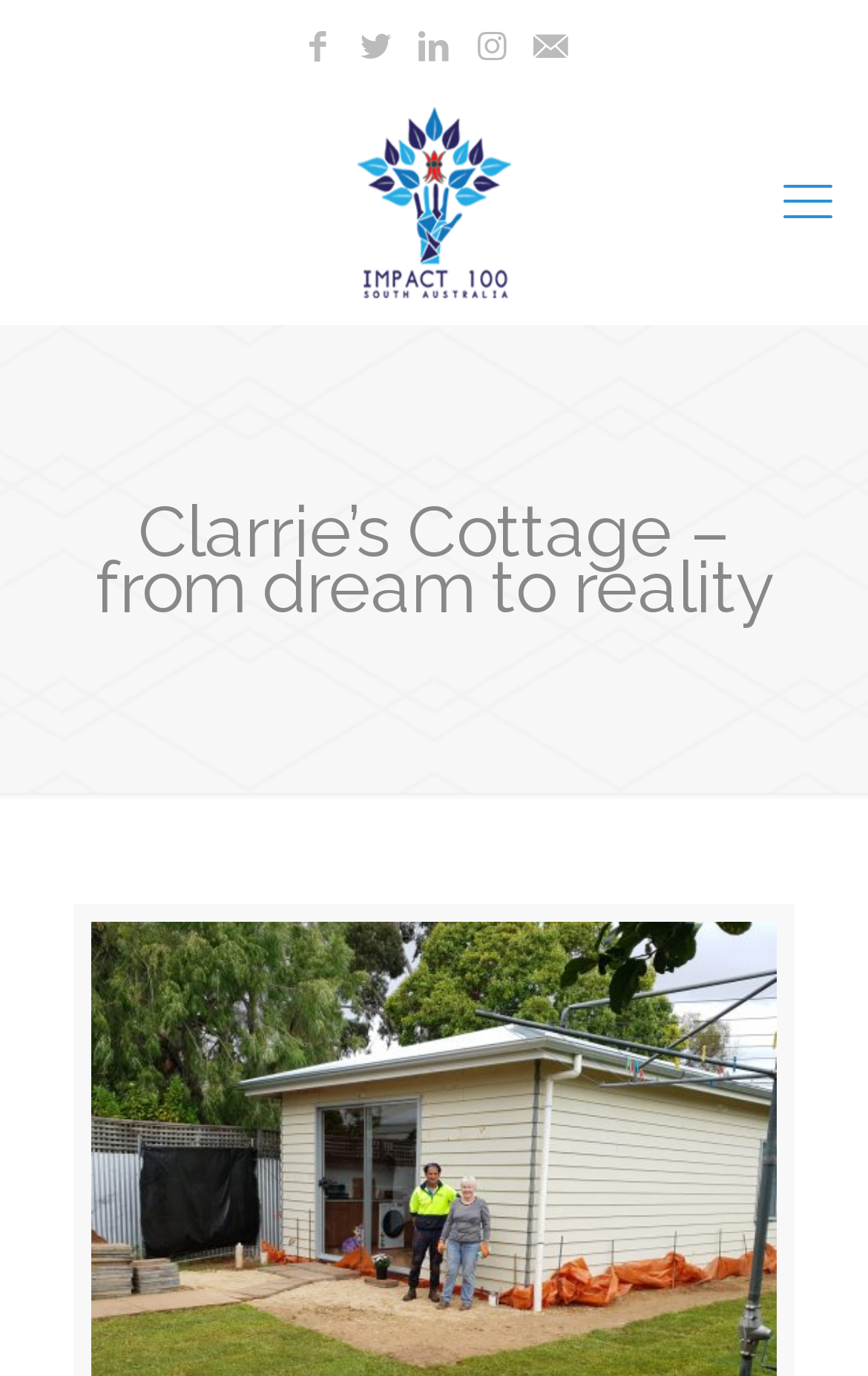Please answer the following question using a single word or phrase: 
Is the webpage focused?

Yes